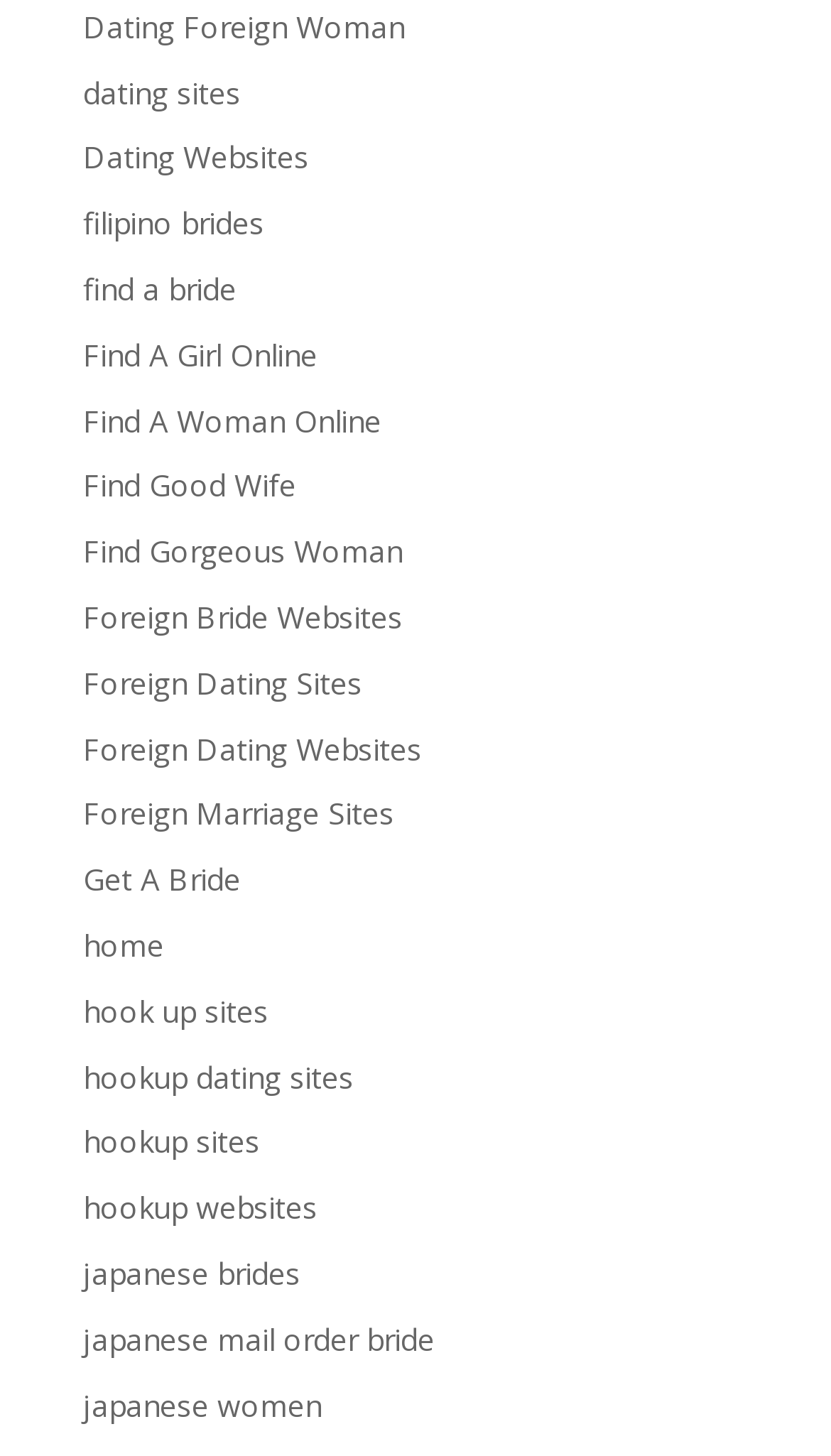Answer the following query concisely with a single word or phrase:
What is the most common word in the link texts?

Dating